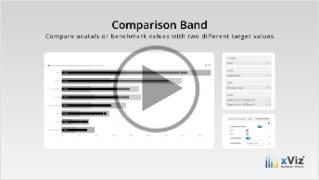What is the purpose of the controls on the right?
Refer to the image and provide a one-word or short phrase answer.

Customizable options